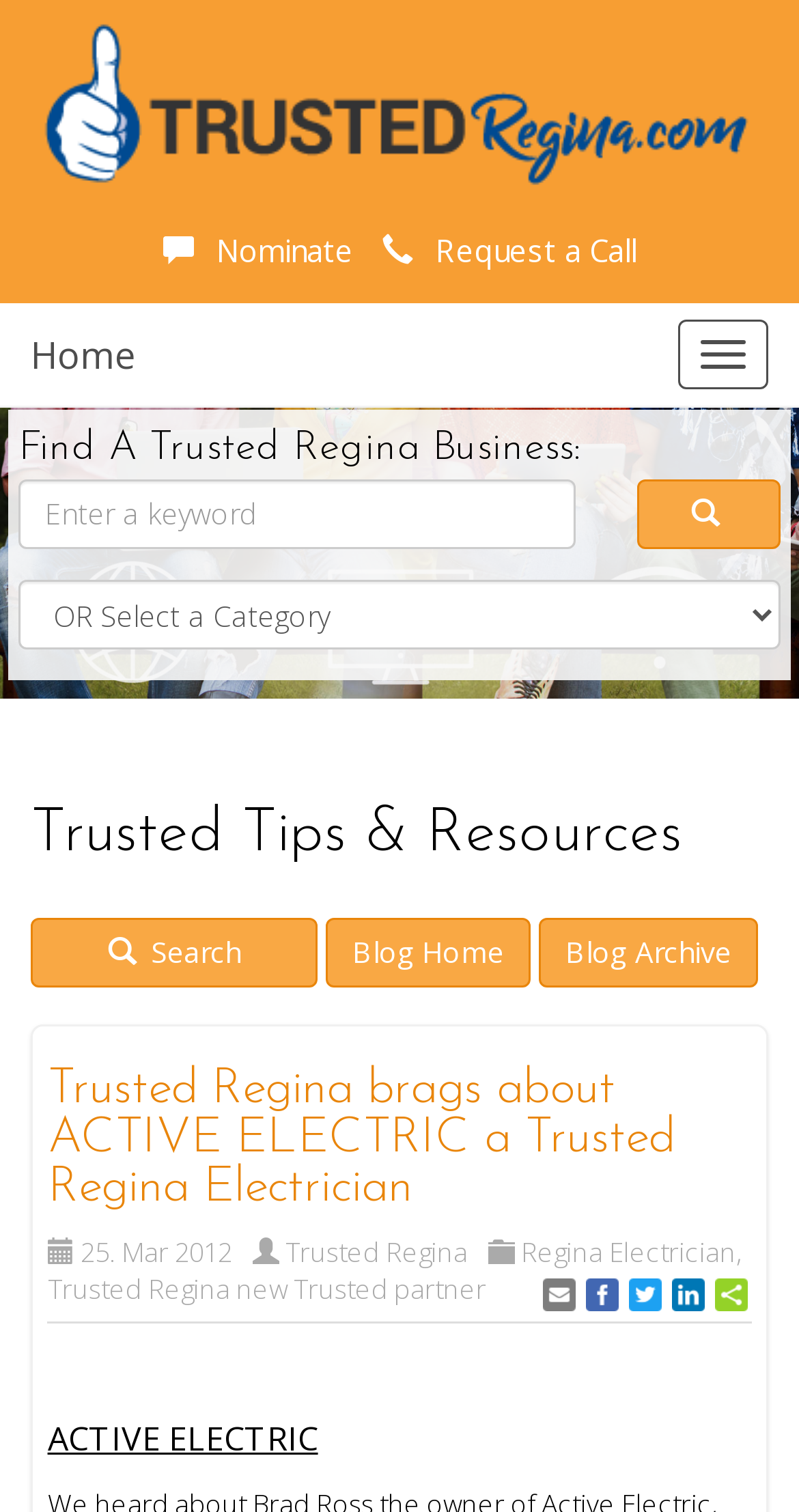What is the name of the electrician?
Answer the question with a thorough and detailed explanation.

I found the answer by looking at the header section of the webpage, where it says 'Trusted Regina brags about ACTIVE ELECTRIC a Trusted Regina Electrician'. The name of the electrician is mentioned as ACTIVE ELECTRIC.